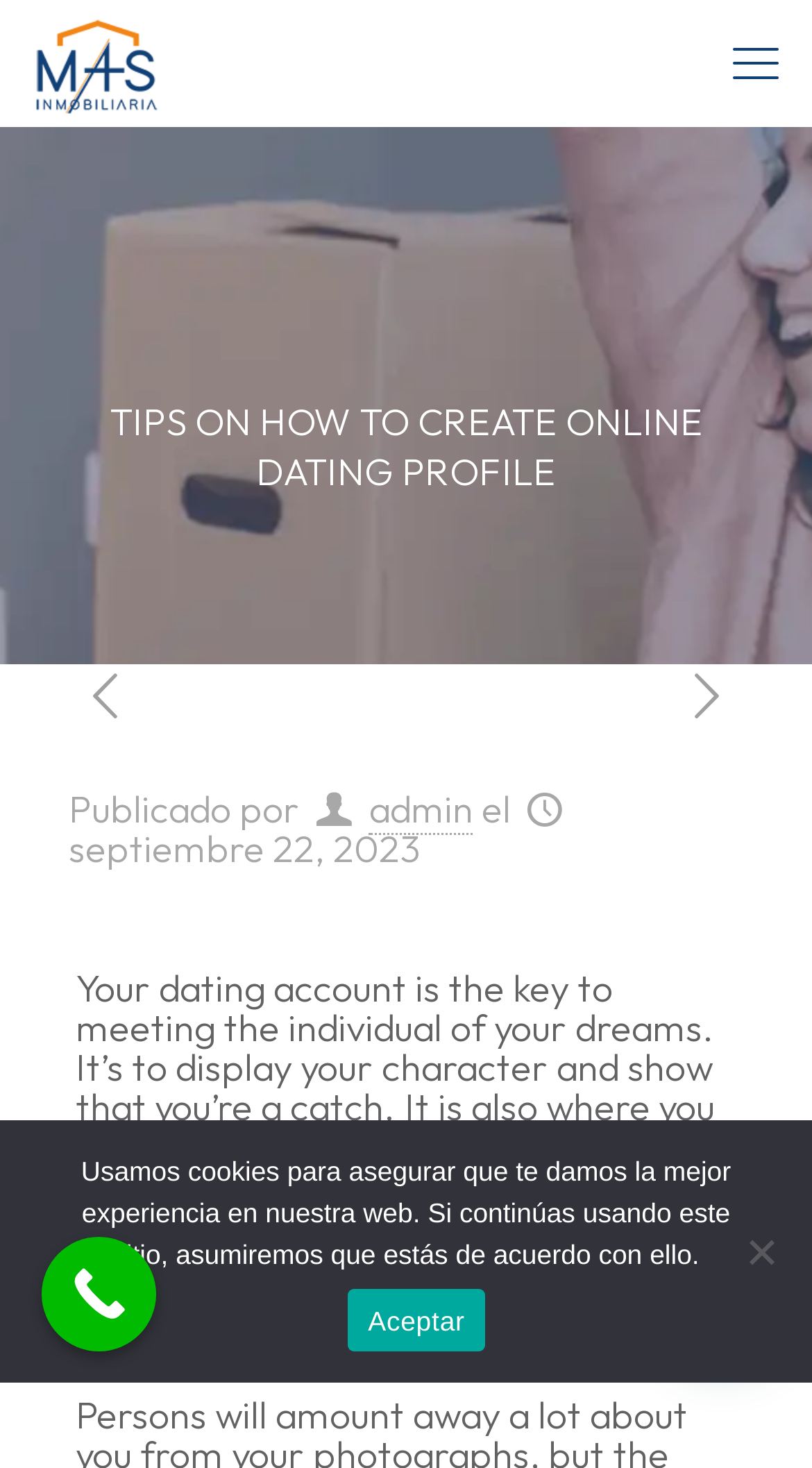When was the article published?
Please provide a detailed answer to the question.

The webpage contains a time element that displays the date 'septiembre 22, 2023', which is Spanish for 'September 22, 2023'. This suggests that the article was published on this date.